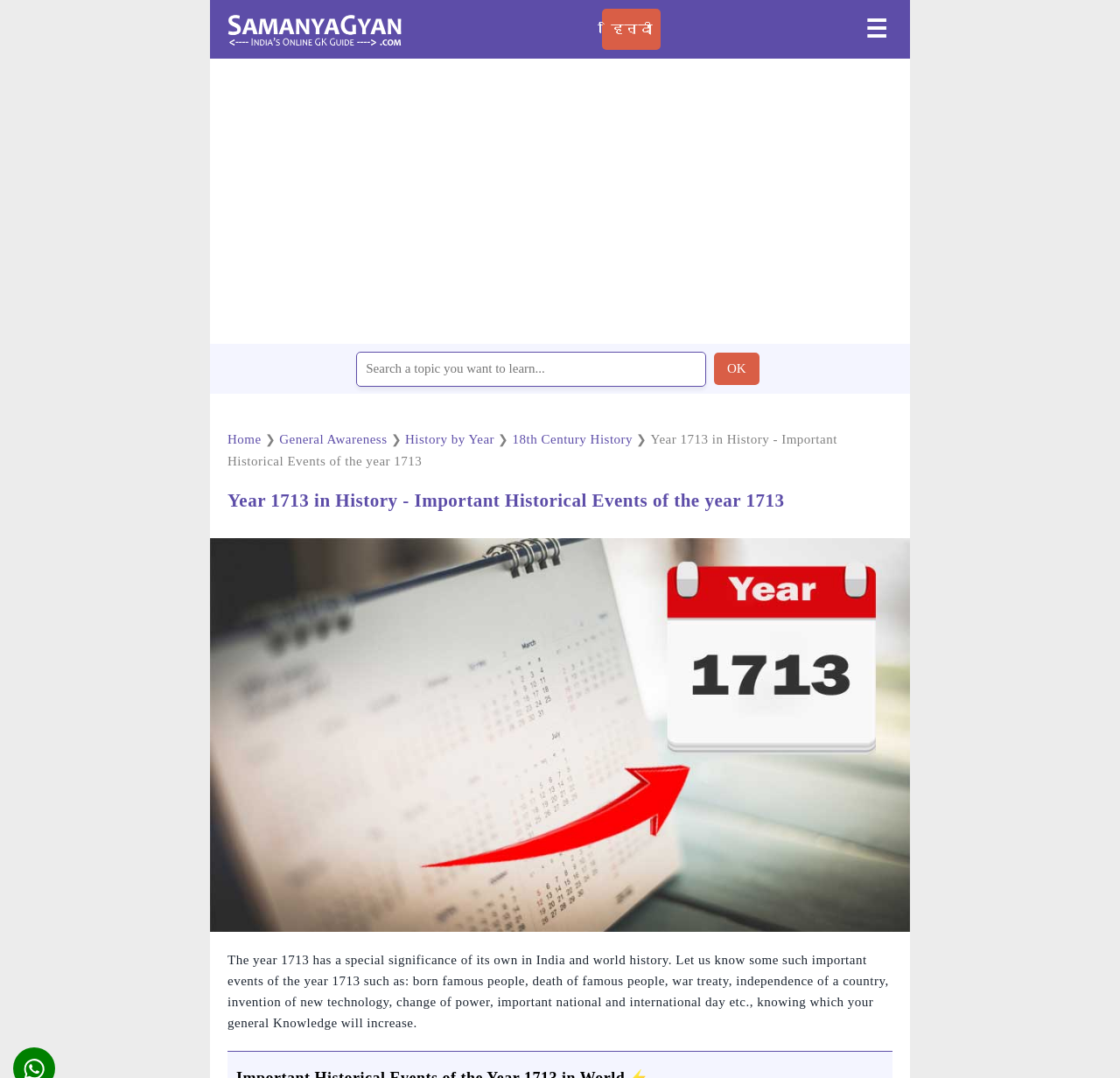Identify the bounding box for the described UI element: "History by Year".

[0.362, 0.401, 0.441, 0.414]